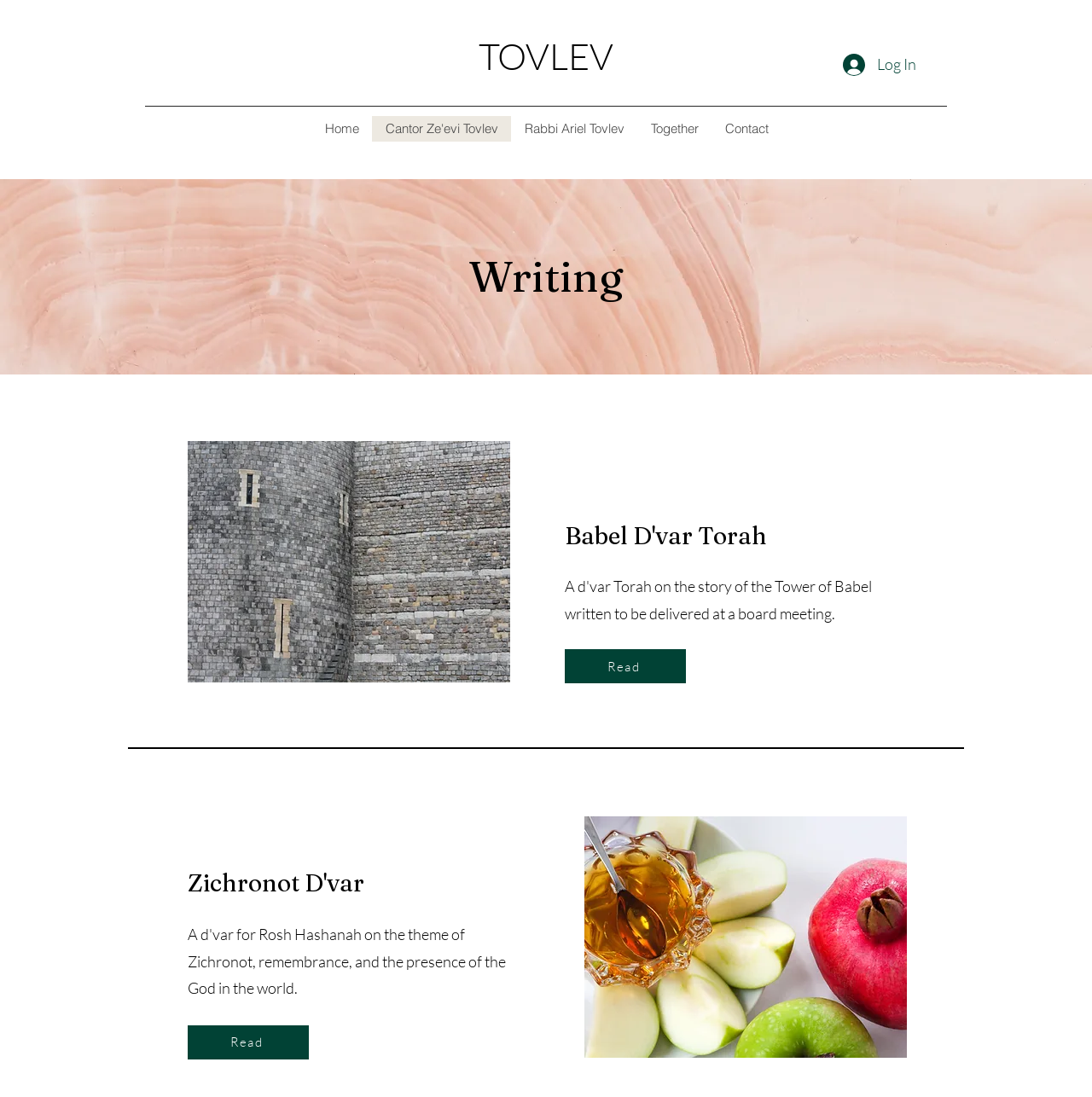Show the bounding box coordinates of the region that should be clicked to follow the instruction: "Visit the Home page."

[0.285, 0.106, 0.34, 0.129]